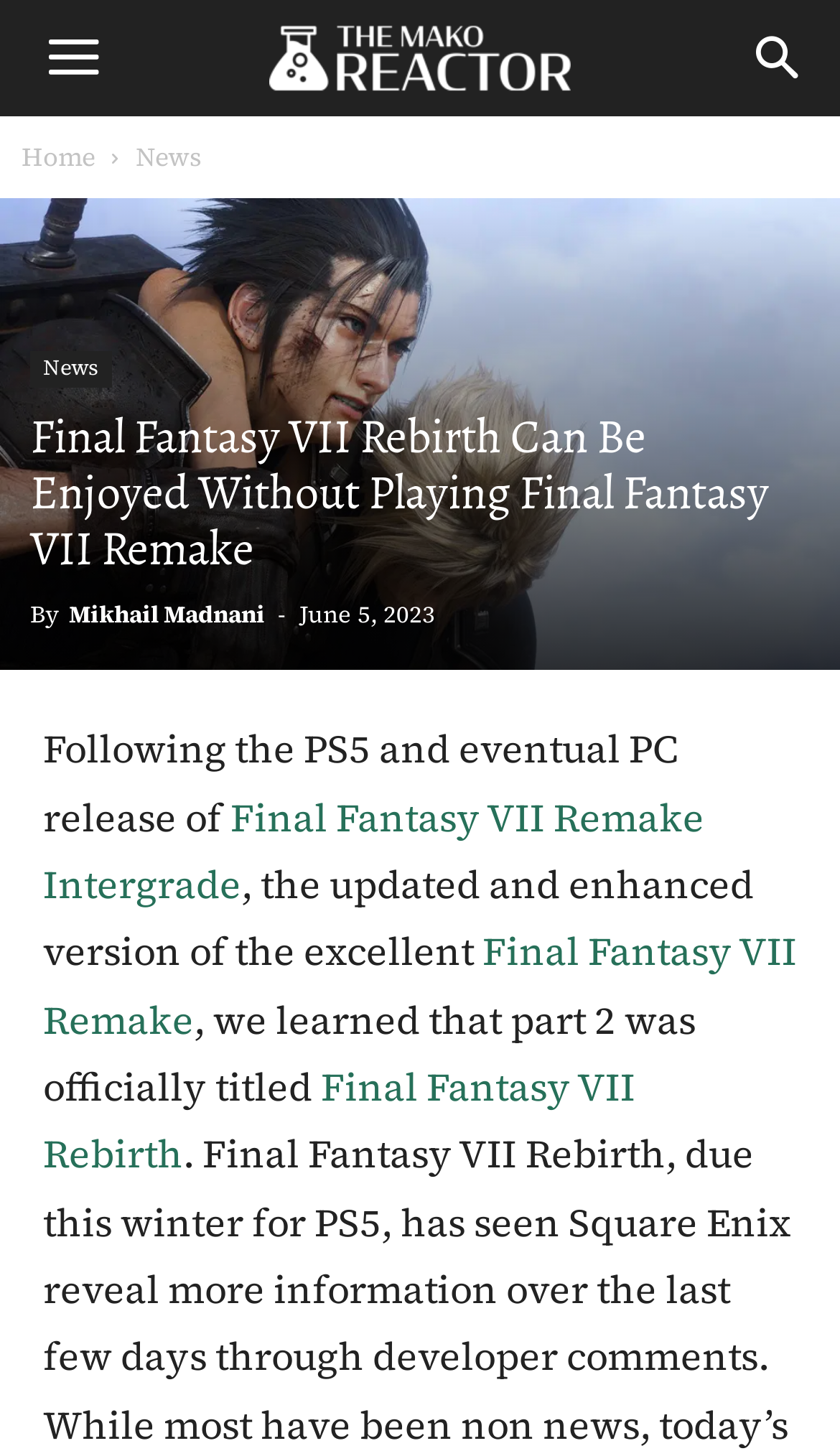Based on the image, give a detailed response to the question: What is the date of the article?

The article has a timestamp that says 'June 5, 2023', indicating that the article was published on June 5, 2023.